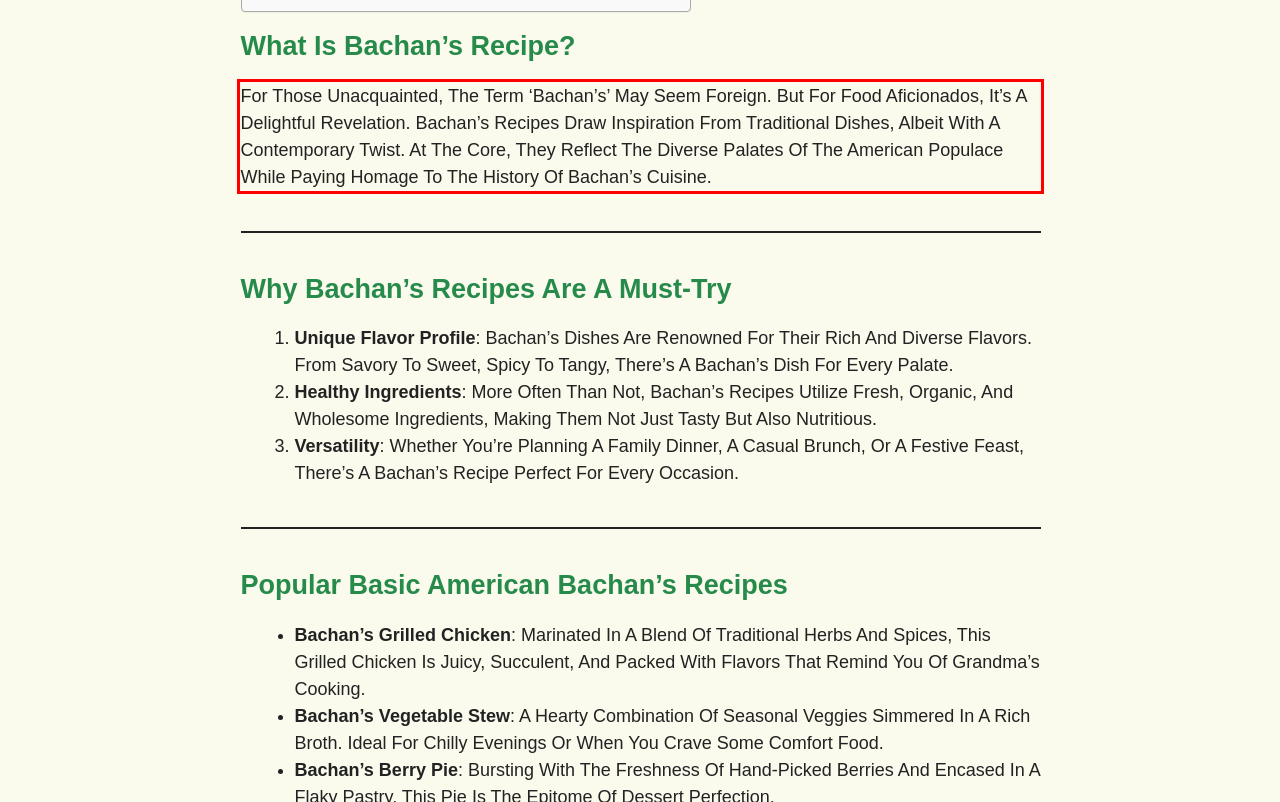You are given a screenshot of a webpage with a UI element highlighted by a red bounding box. Please perform OCR on the text content within this red bounding box.

For Those Unacquainted, The Term ‘Bachan’s’ May Seem Foreign. But For Food Aficionados, It’s A Delightful Revelation. Bachan’s Recipes Draw Inspiration From Traditional Dishes, Albeit With A Contemporary Twist. At The Core, They Reflect The Diverse Palates Of The American Populace While Paying Homage To The History Of Bachan’s Cuisine.